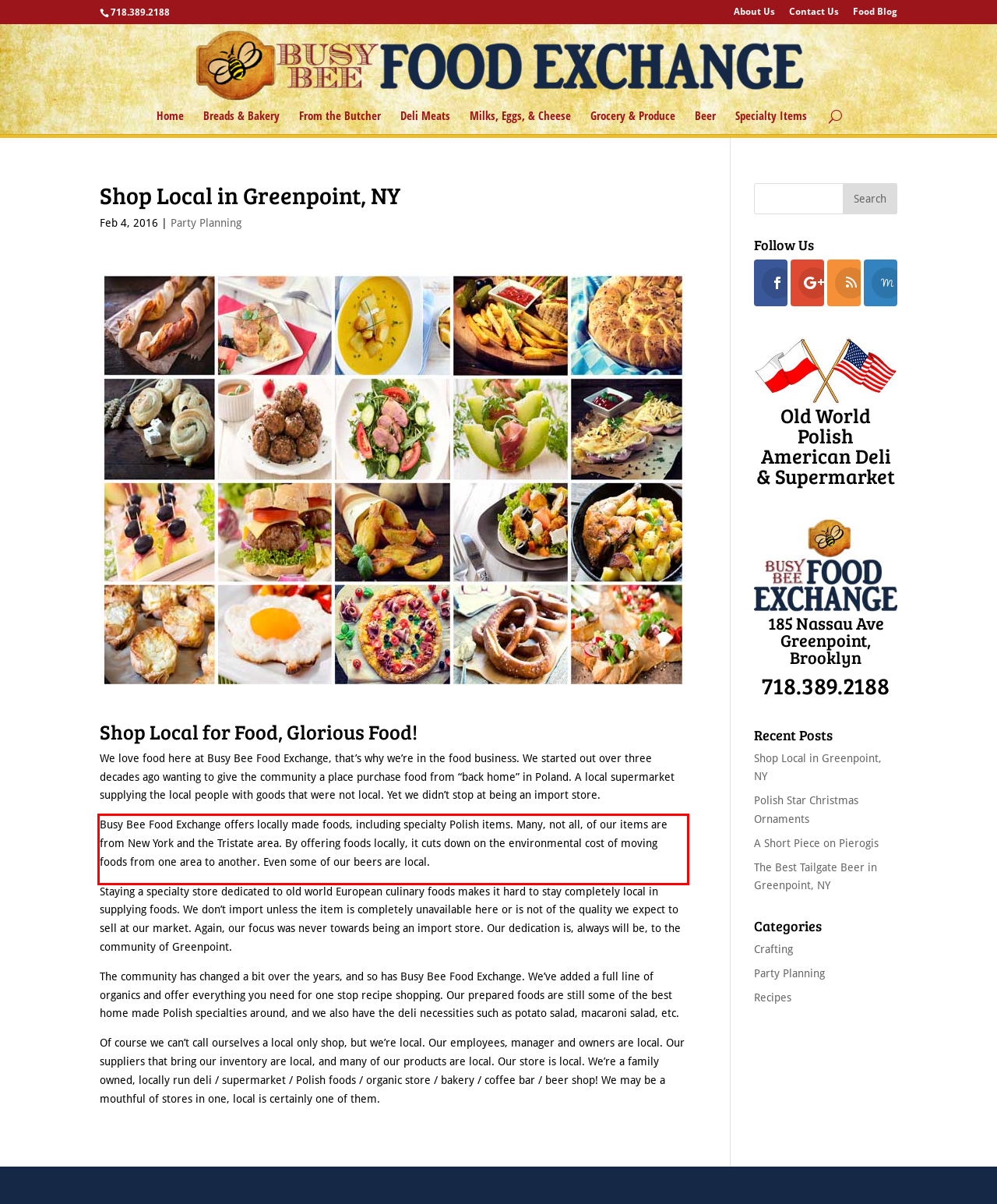In the given screenshot, locate the red bounding box and extract the text content from within it.

Busy Bee Food Exchange offers locally made foods, including specialty Polish items. Many, not all, of our items are from New York and the Tristate area. By offering foods locally, it cuts down on the environmental cost of moving foods from one area to another. Even some of our beers are local.